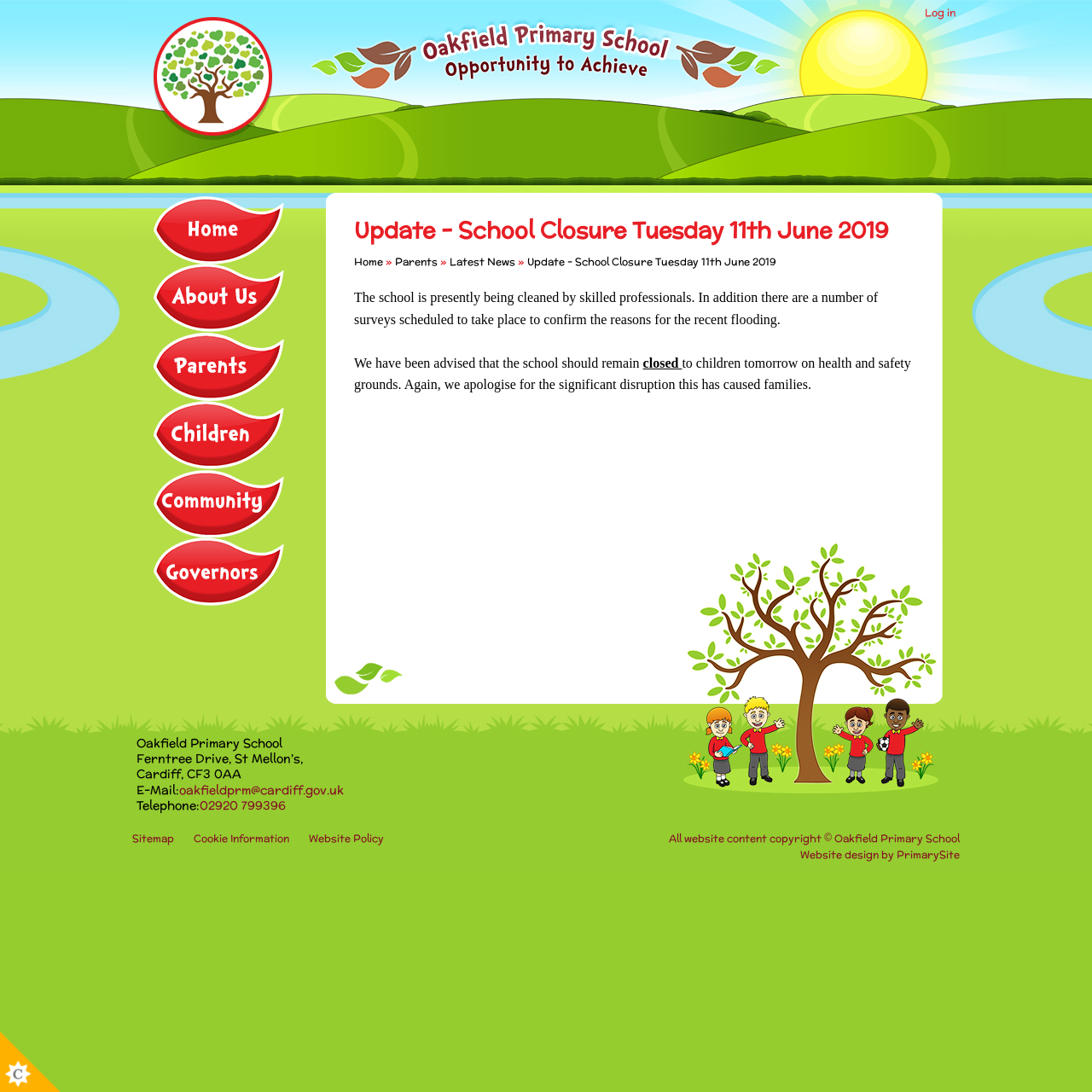Locate the bounding box coordinates of the clickable element to fulfill the following instruction: "log in". Provide the coordinates as four float numbers between 0 and 1 in the format [left, top, right, bottom].

[0.847, 0.003, 0.875, 0.02]